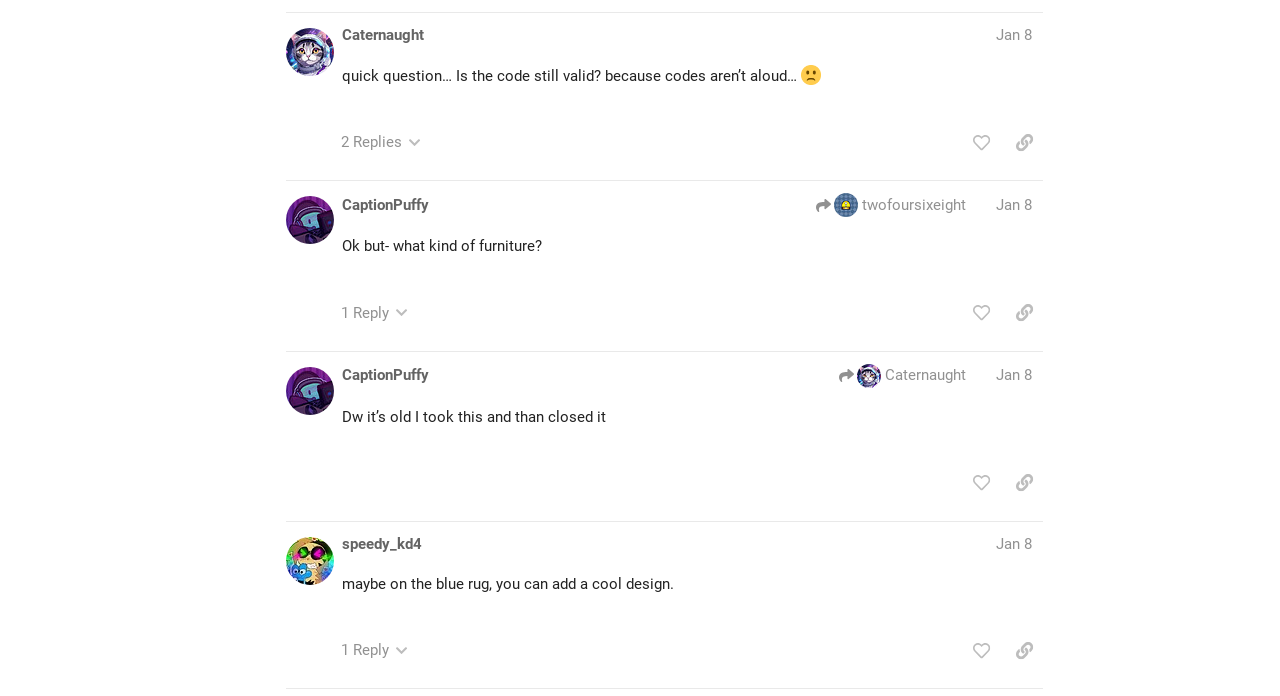Extract the bounding box coordinates of the UI element described: "Health & Wellness Survey". Provide the coordinates in the format [left, top, right, bottom] with values ranging from 0 to 1.

None